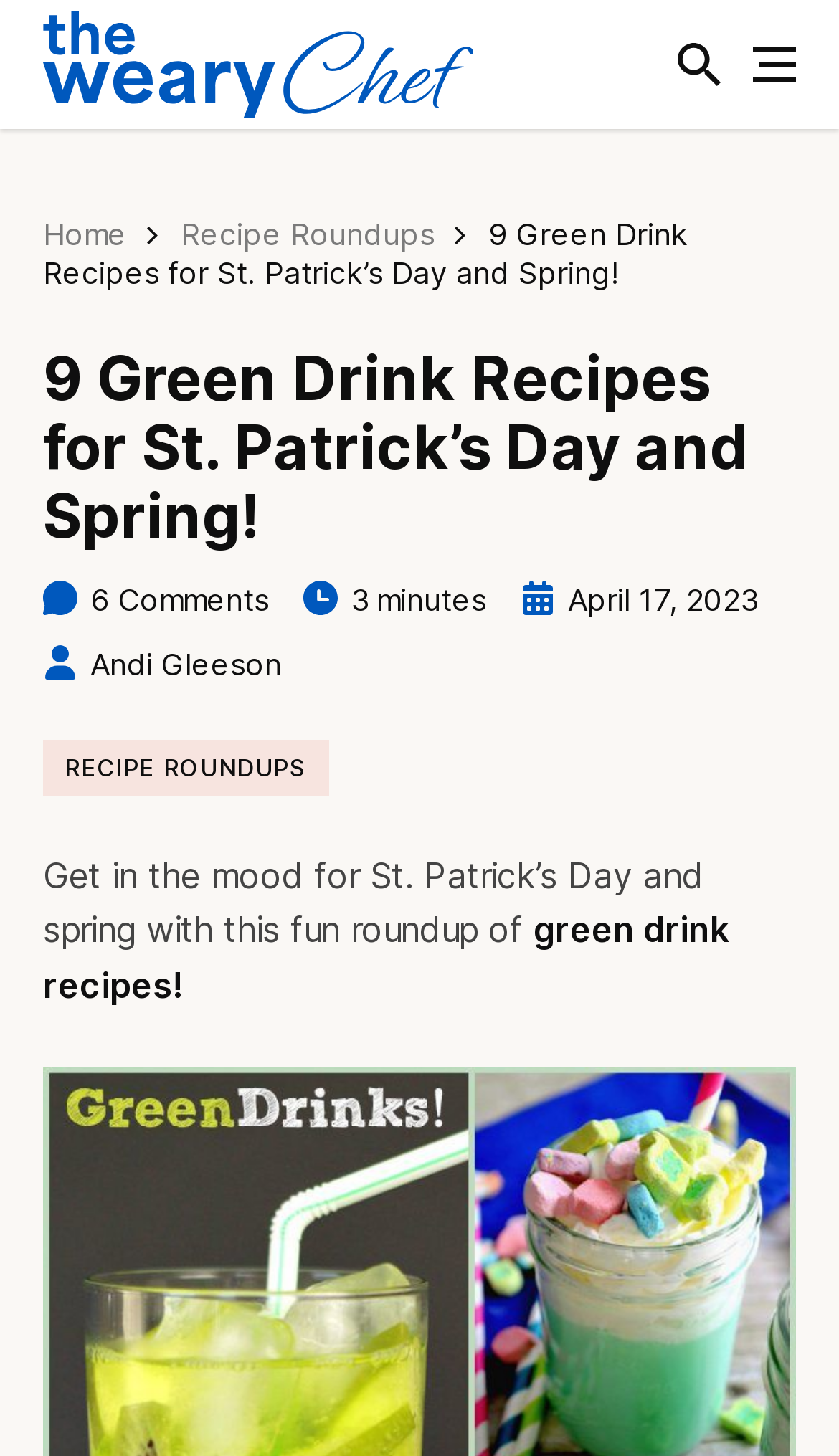Give a one-word or one-phrase response to the question:
What is the estimated preparation time for this recipe?

3 minutes